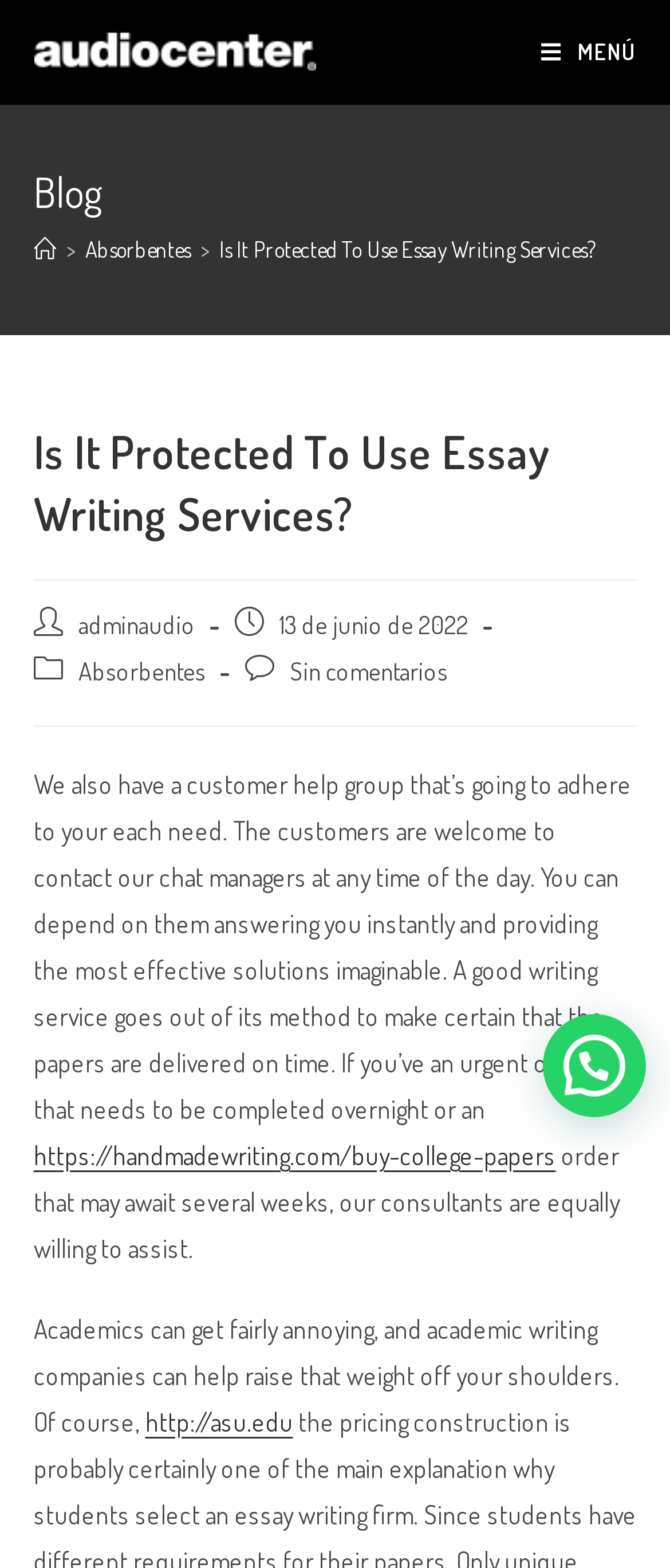How many external links are present in the article?
Based on the image, answer the question with as much detail as possible.

I counted the number of external links present in the article and found that there are two links: 'https://handmadewriting.com/buy-college-papers' and 'http://asu.edu'.